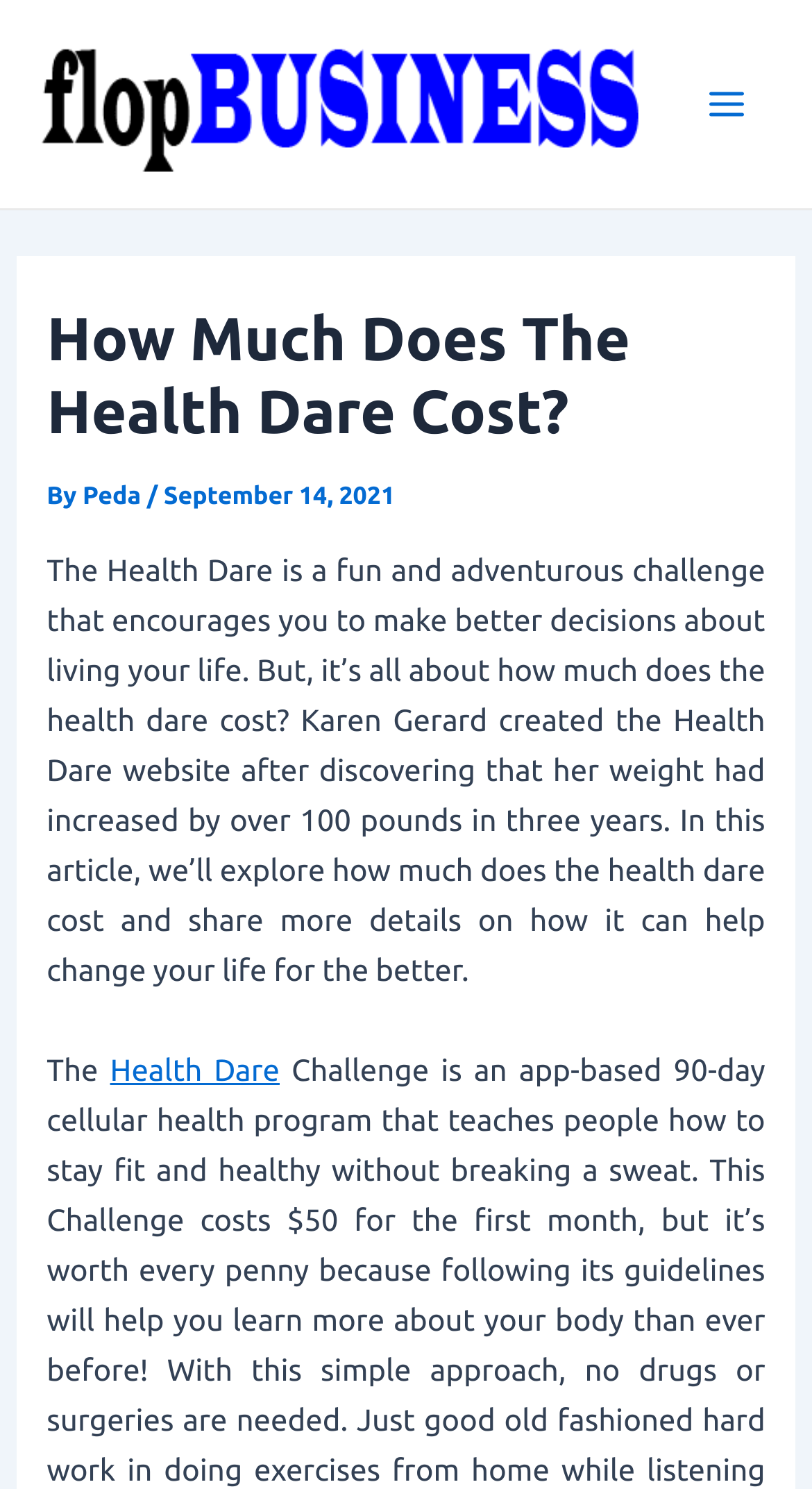What is the name of the company associated with the Health Dare?
Using the image as a reference, give an elaborate response to the question.

The meta description of the webpage mentions that the Health Dare challenge is brought to you by Mustela, indicating that Mustela is the company associated with the Health Dare.